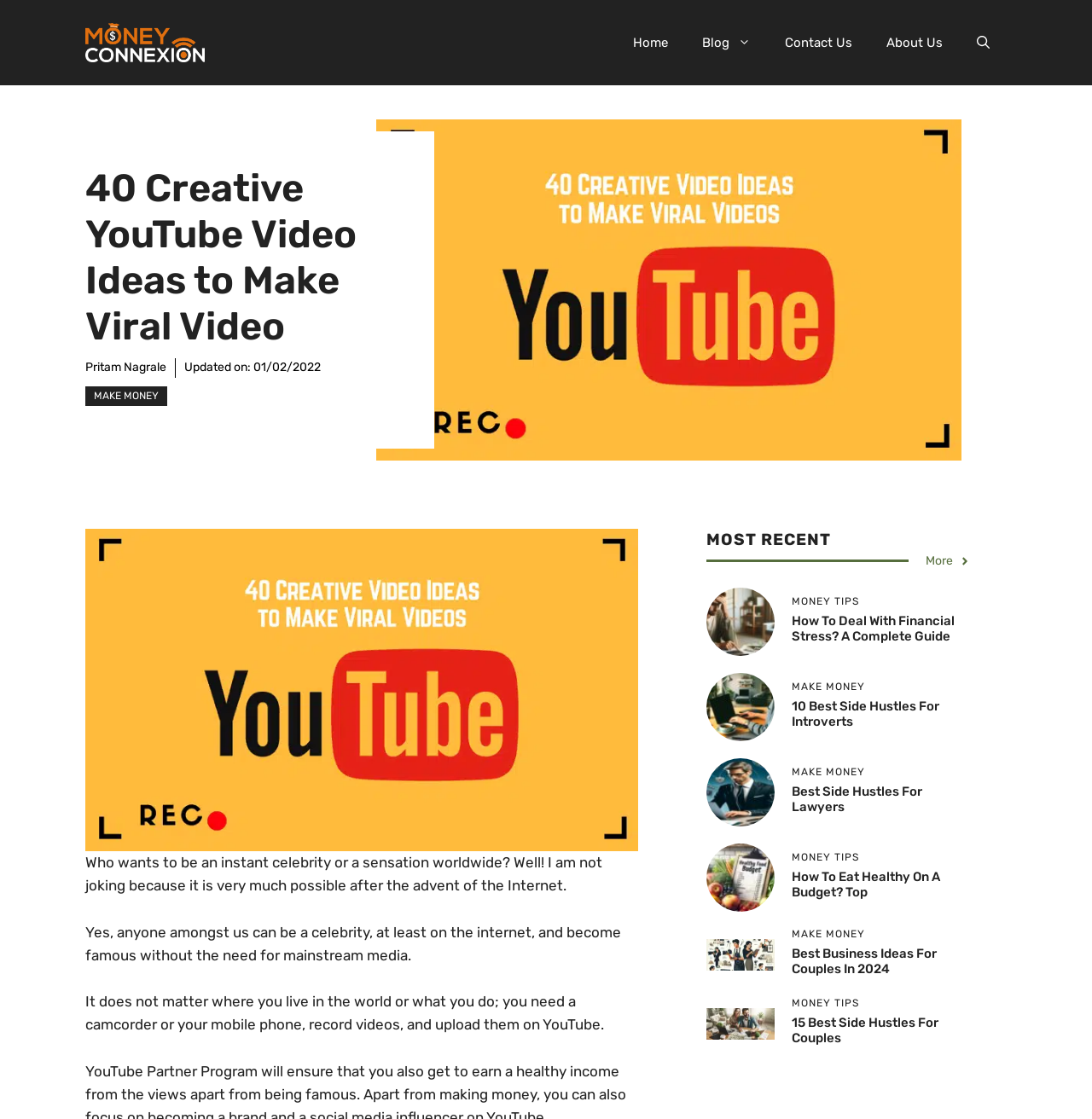Give a detailed account of the webpage, highlighting key information.

This webpage is about creative YouTube video ideas for beginners, with a focus on making viral videos. At the top, there is a banner with the site's name, "MoneyConnexion", accompanied by a logo image. Below the banner, there is a navigation menu with links to "Home", "Blog", "Contact Us", and "About Us", as well as a search button.

The main content of the page is divided into sections. The first section has a heading "40 Creative YouTube Video Ideas to Make Viral Video" and features a figure with an image related to YouTube video ideas. Below the figure, there are three paragraphs of text discussing the possibility of becoming an internet celebrity by creating videos and uploading them to YouTube.

To the right of the main content, there is a section with a heading "MOST RECENT" and features several links to articles, each with an accompanying image. The articles appear to be related to personal finance and making money, with titles such as "How to deal with financial stress", "Best Side Hustles For Introverts", and "How To Eat Healthy On A Budget".

Below the "MOST RECENT" section, there are more links to articles, each with an accompanying image, organized under headings such as "MONEY TIPS" and "MAKE MONEY". These articles appear to be related to personal finance, making money, and business ideas.

At the bottom of the page, there are more links to articles, including "Top Credit Cards you can get in 2024-23", "Metaverse- The Future Of Finance", and "Education Loans Can Be Affordable With This Bank’s Assistance".